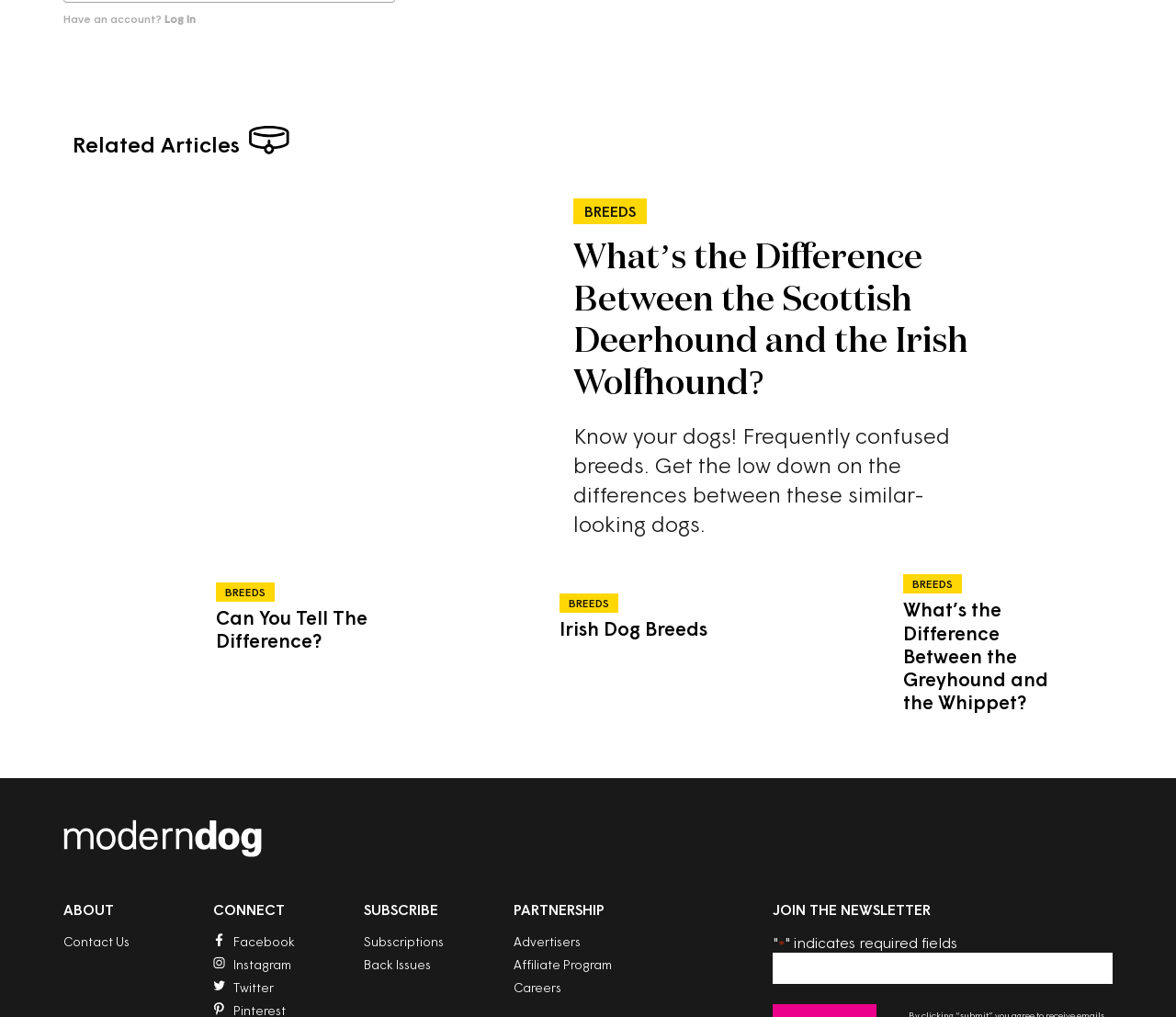Please identify the bounding box coordinates of the element's region that needs to be clicked to fulfill the following instruction: "Subscribe to the newsletter". The bounding box coordinates should consist of four float numbers between 0 and 1, i.e., [left, top, right, bottom].

[0.657, 0.937, 0.946, 0.967]